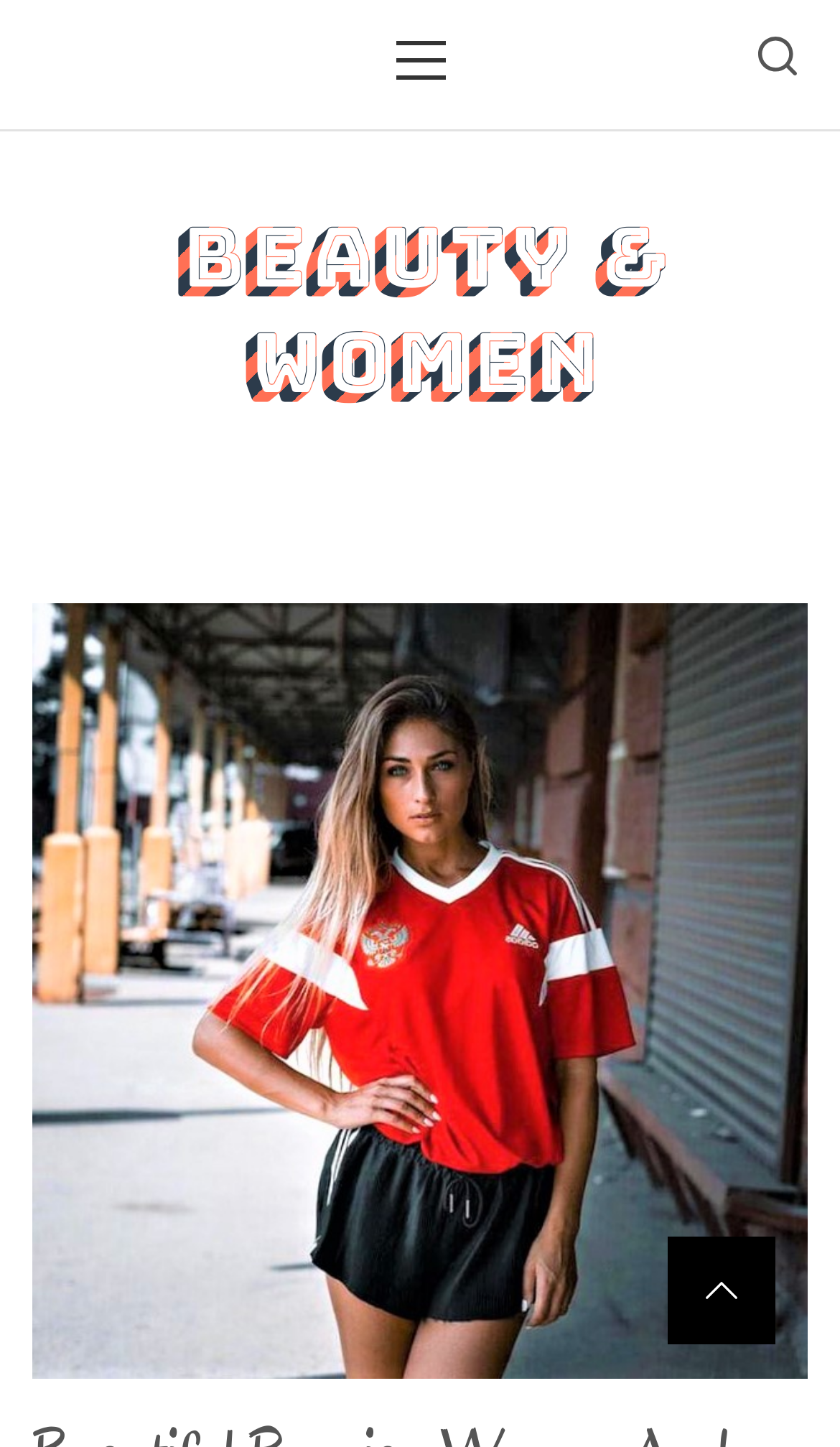Please study the image and answer the question comprehensively:
Where is the 'Beauty & Women' link located?

The 'Beauty & Women' link has a bounding box coordinate of [0.208, 0.15, 0.792, 0.28], indicating that it is located on the left side of the webpage, with a vertical position slightly below the primary menu.